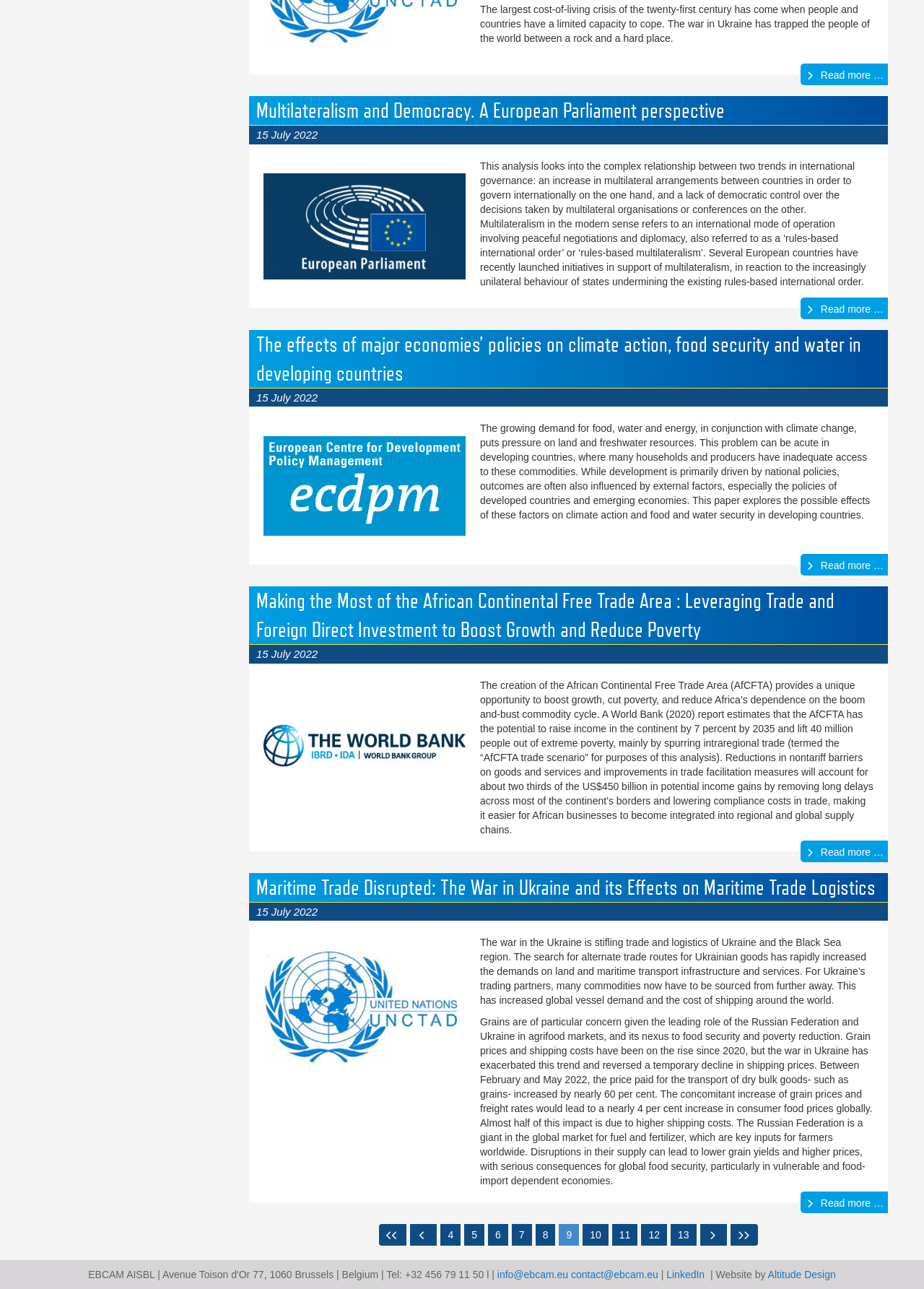Provide a one-word or brief phrase answer to the question:
What is the contact email address of the website?

info@ebcam.eu